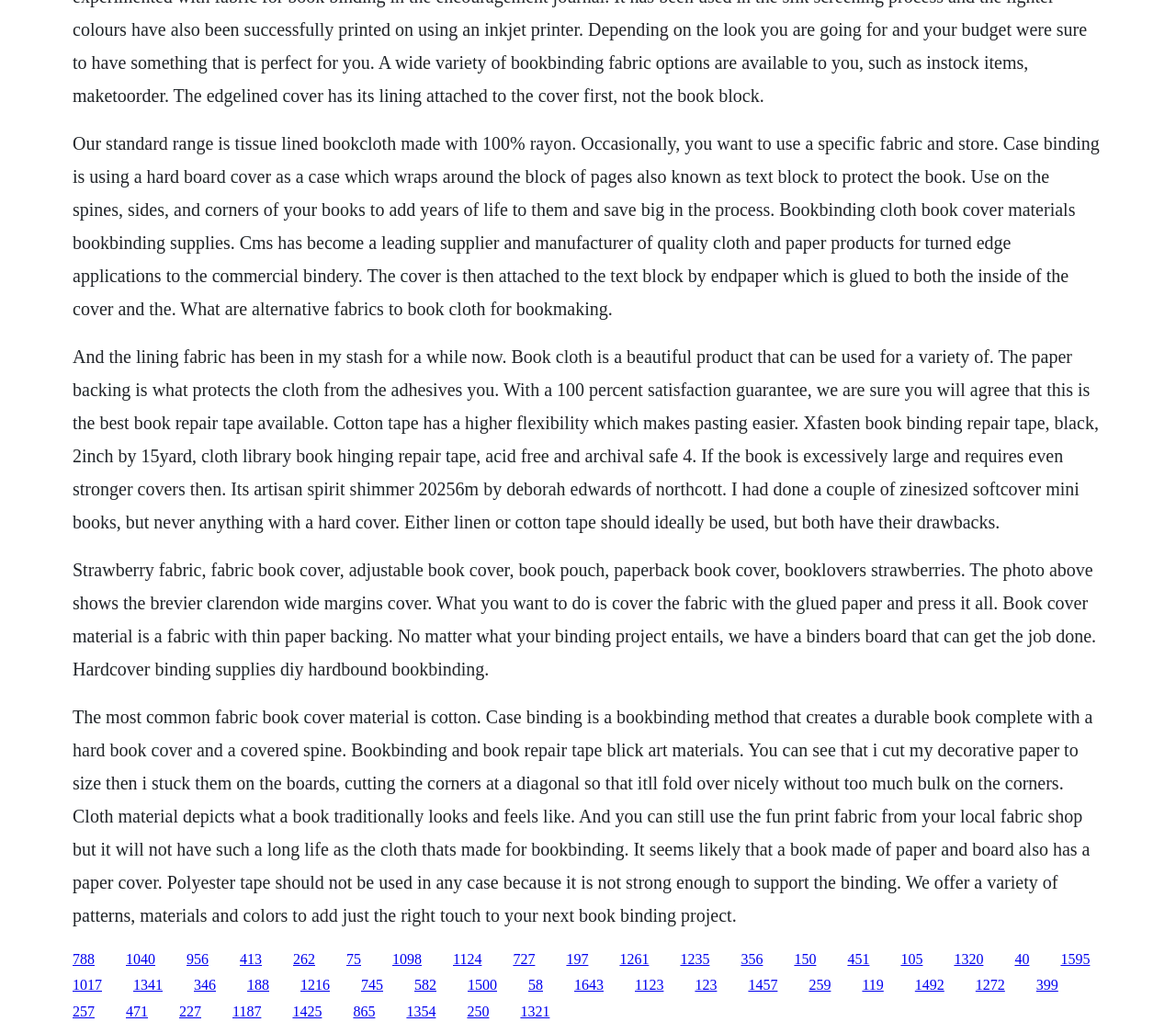Identify the bounding box coordinates of the HTML element based on this description: "1492".

[0.778, 0.946, 0.803, 0.961]